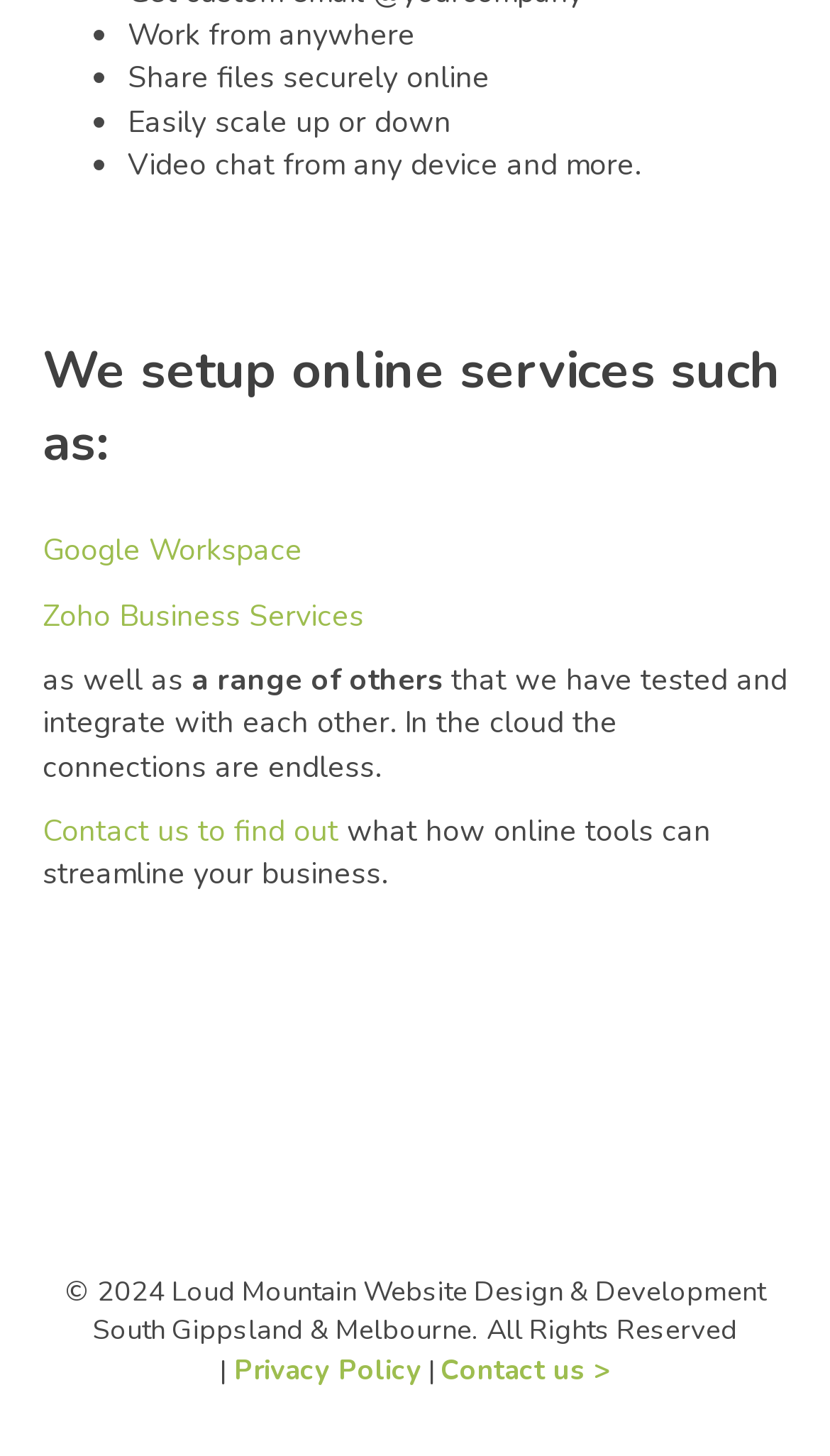Provide a one-word or one-phrase answer to the question:
How many links are there in the section 'We setup online services such as:'?

3